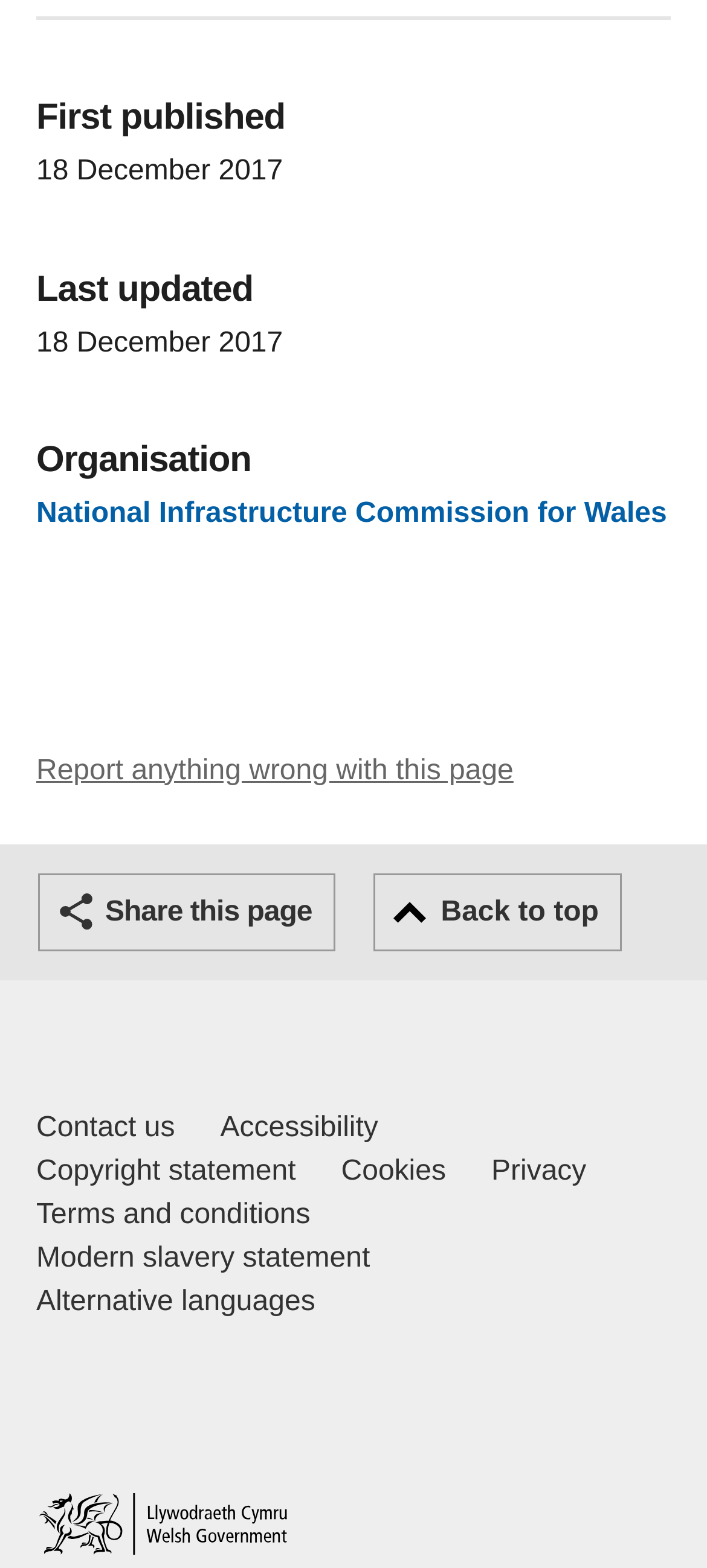Locate the bounding box coordinates of the element I should click to achieve the following instruction: "Go to Home".

[0.051, 0.953, 0.41, 0.992]